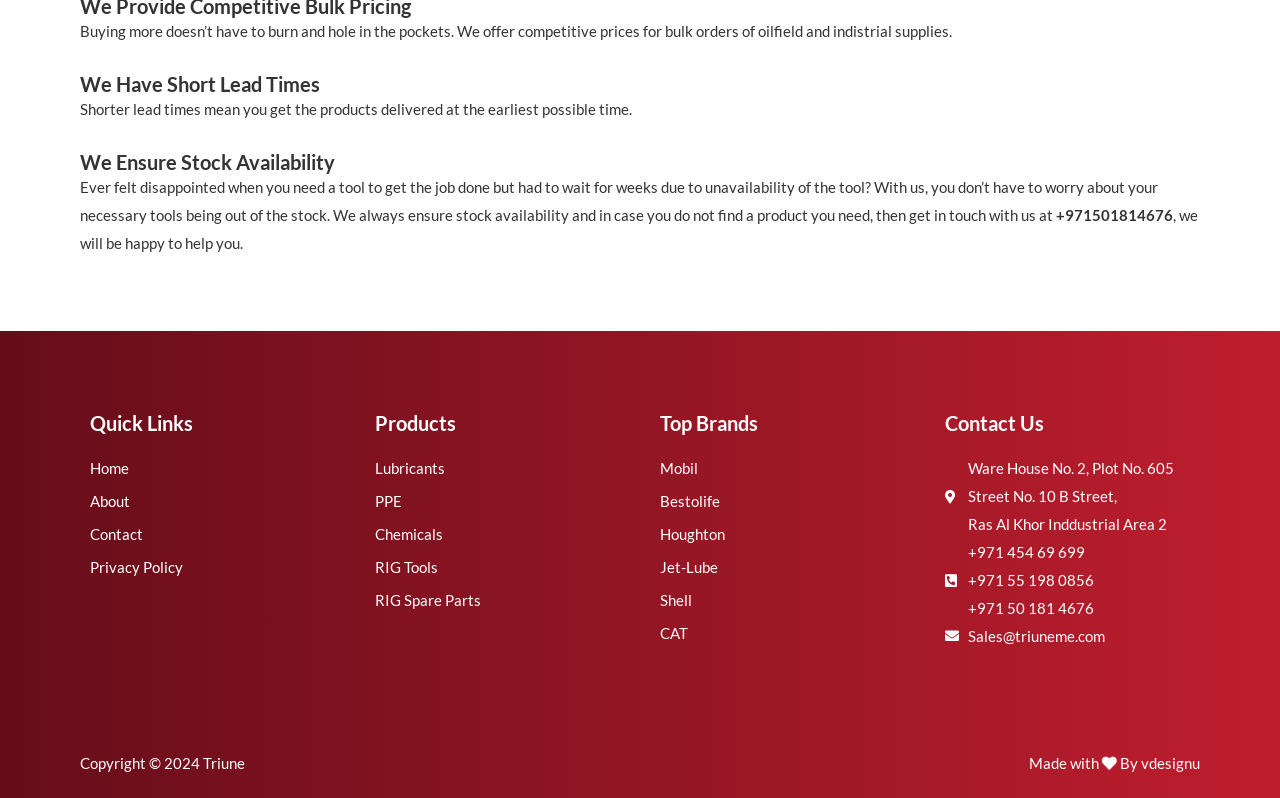Identify the bounding box coordinates of the region that should be clicked to execute the following instruction: "Click on the 'Lubricants' link".

[0.293, 0.571, 0.484, 0.606]